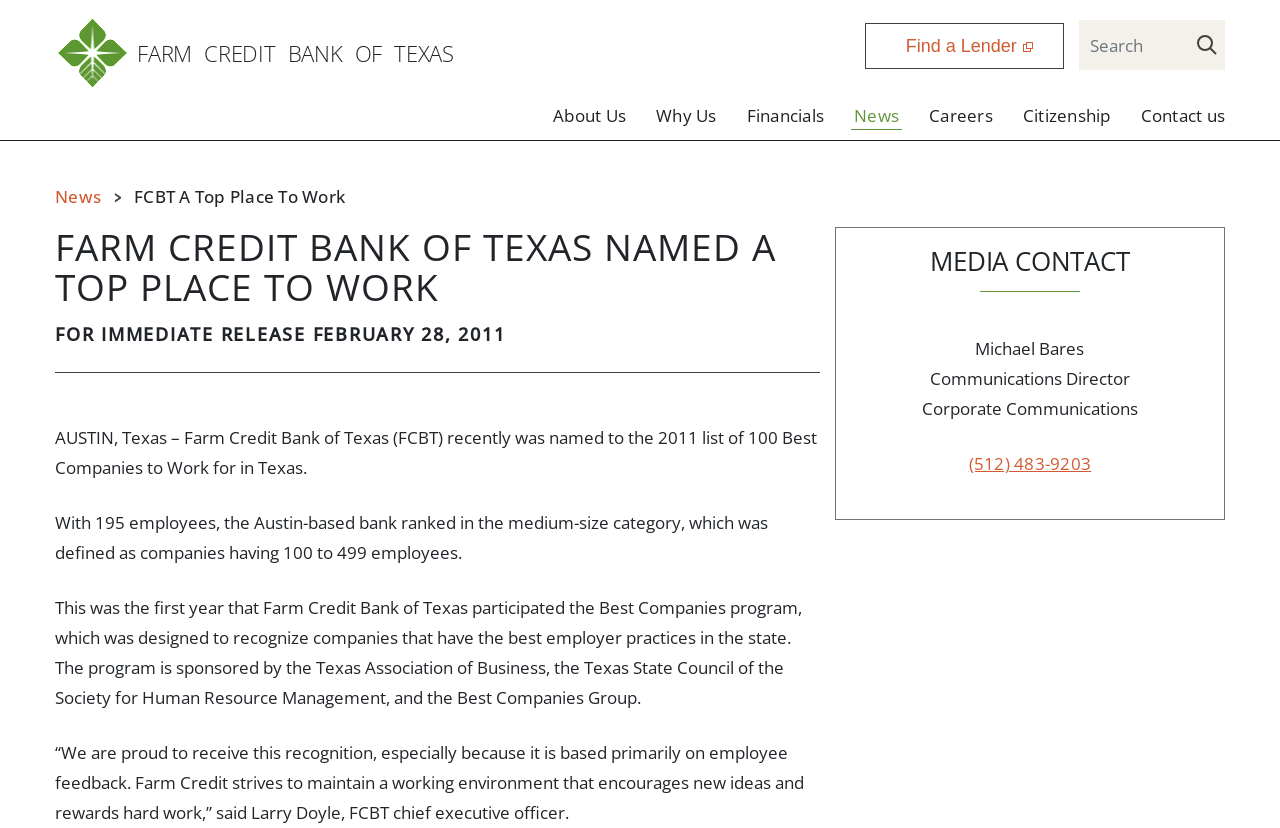What is the text of the webpage's headline?

FARM CREDIT BANK OF TEXAS NAMED A TOP PLACE TO WORK